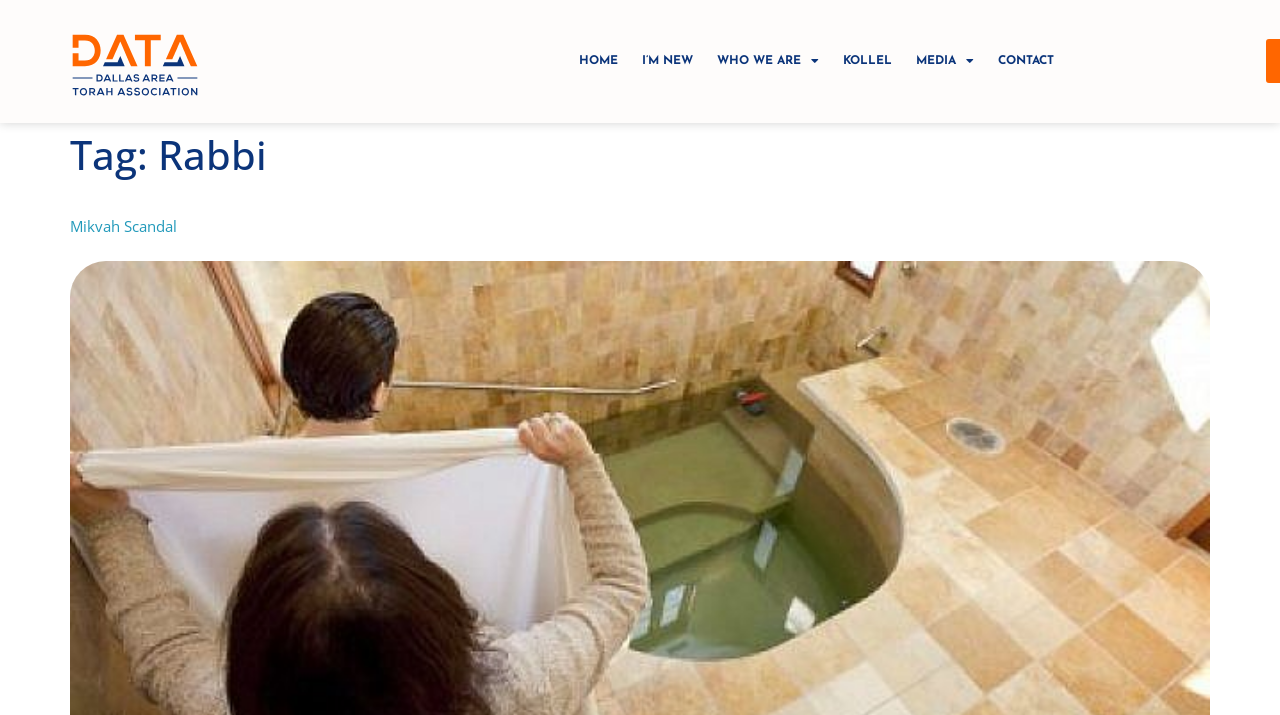Summarize the webpage with a detailed and informative caption.

The webpage is about the Rabbi Archives of the Dallas Area Torah Association. At the top left corner, there is a logo image accompanied by a link. 

Below the logo, there is a navigation menu with six links: "HOME", "I'M NEW", "WHO WE ARE", "KOLLEL", "MEDIA", and "CONTACT". The "WHO WE ARE" and "MEDIA" links have dropdown menus.

Under the navigation menu, there is a header section with two headings. The main heading is "Tag: Rabbi", and below it, there is a subheading "Mikvah Scandal". The subheading has a link with the same text.